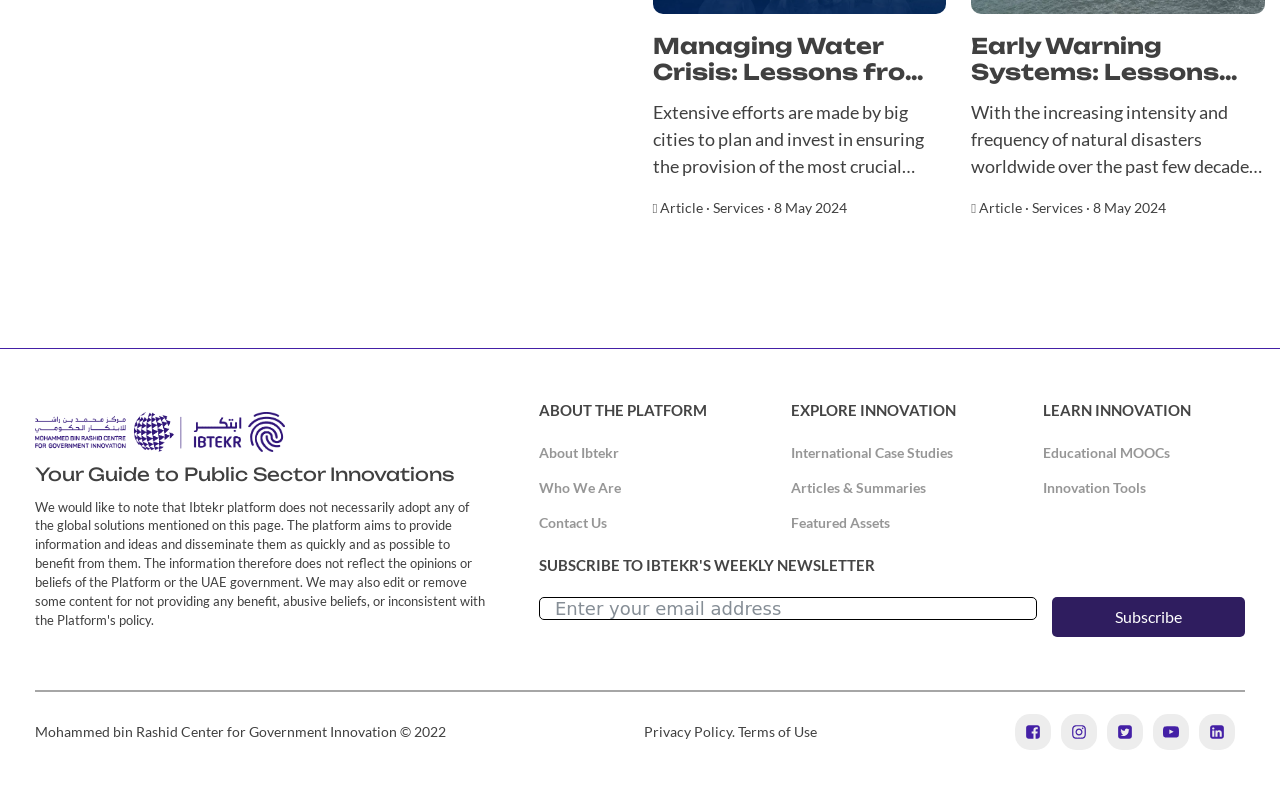What is the topic of the first article?
Provide an in-depth and detailed answer to the question.

The first article's title is 'Managing Water Crisis: Lessons from Cape Town's Drought Experience', which suggests that the topic of the article is about managing water crisis, specifically in the context of Cape Town's drought experience.